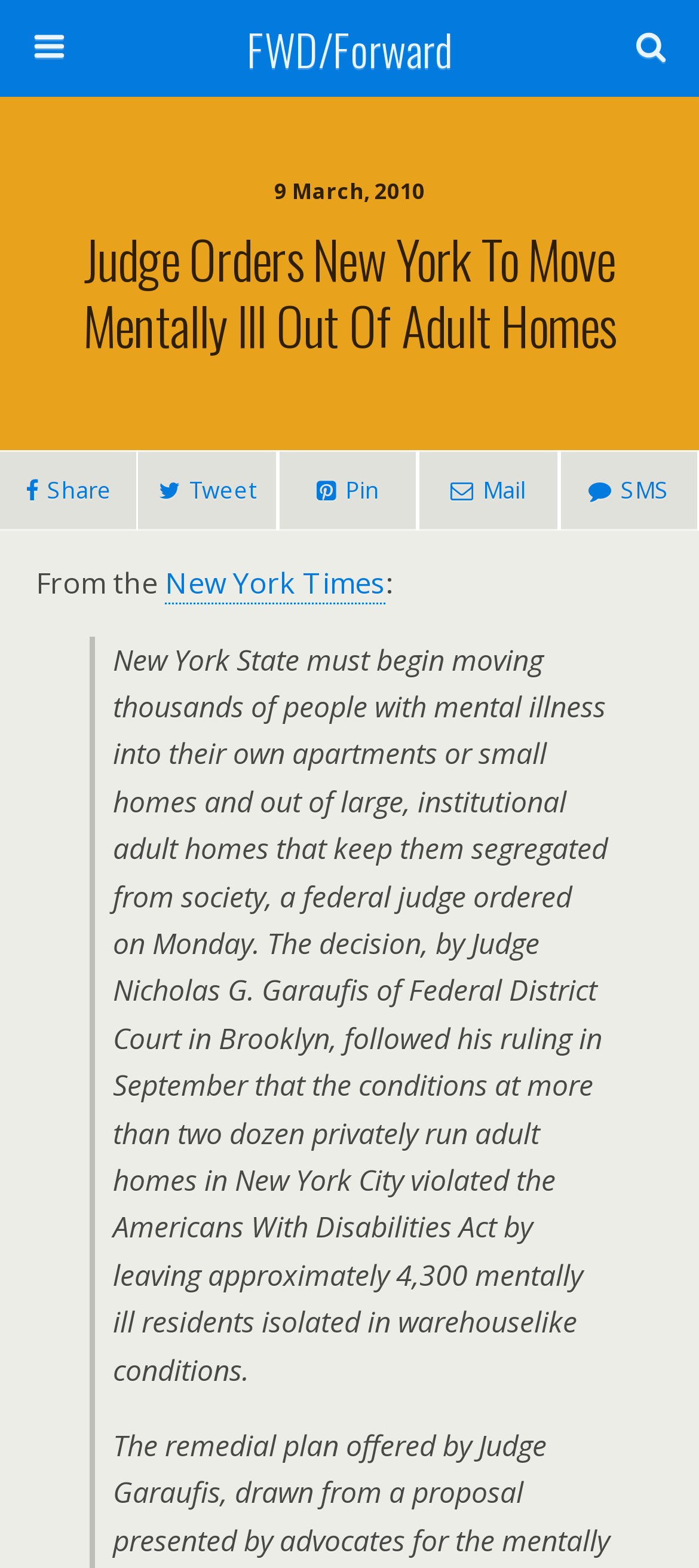Provide the bounding box coordinates of the HTML element this sentence describes: "Share". The bounding box coordinates consist of four float numbers between 0 and 1, i.e., [left, top, right, bottom].

[0.0, 0.287, 0.196, 0.339]